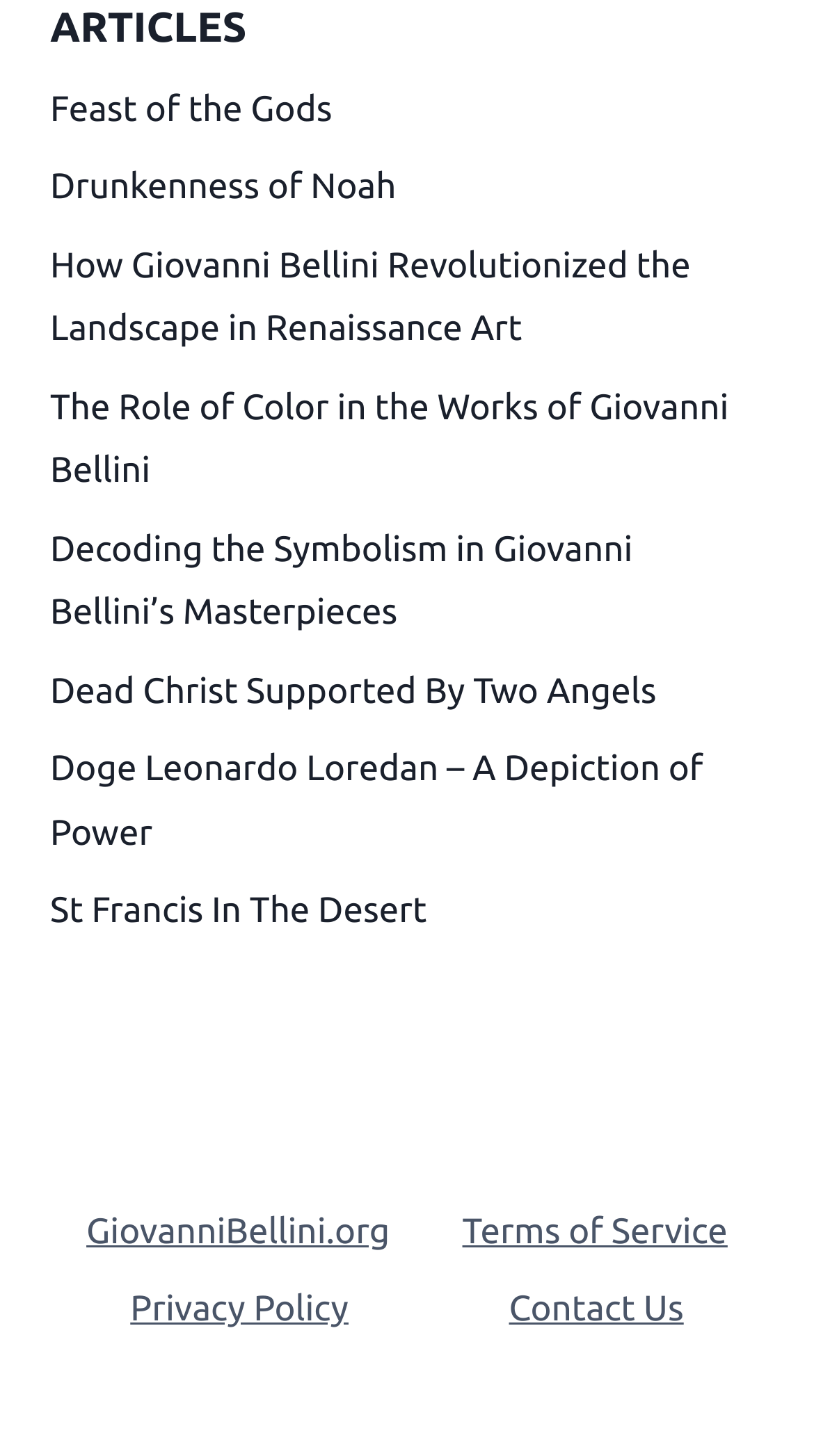Is there a link to a privacy policy on the webpage?
Based on the screenshot, answer the question with a single word or phrase.

Yes